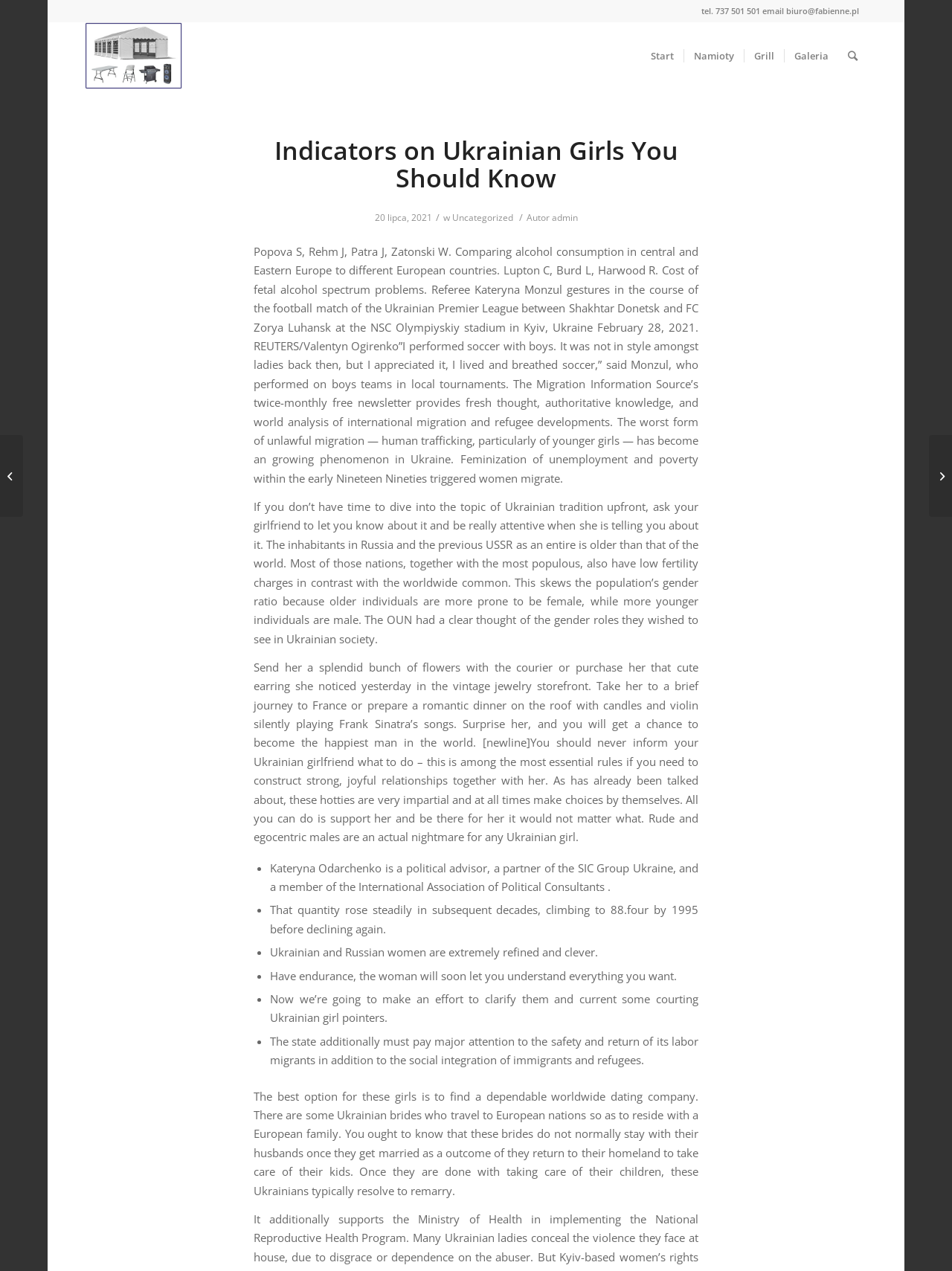Please determine the bounding box coordinates of the clickable area required to carry out the following instruction: "Read the post about 'JunOS 12.1X47, first gen SRX devices are no longer supported'". The coordinates must be four float numbers between 0 and 1, represented as [left, top, right, bottom].

None